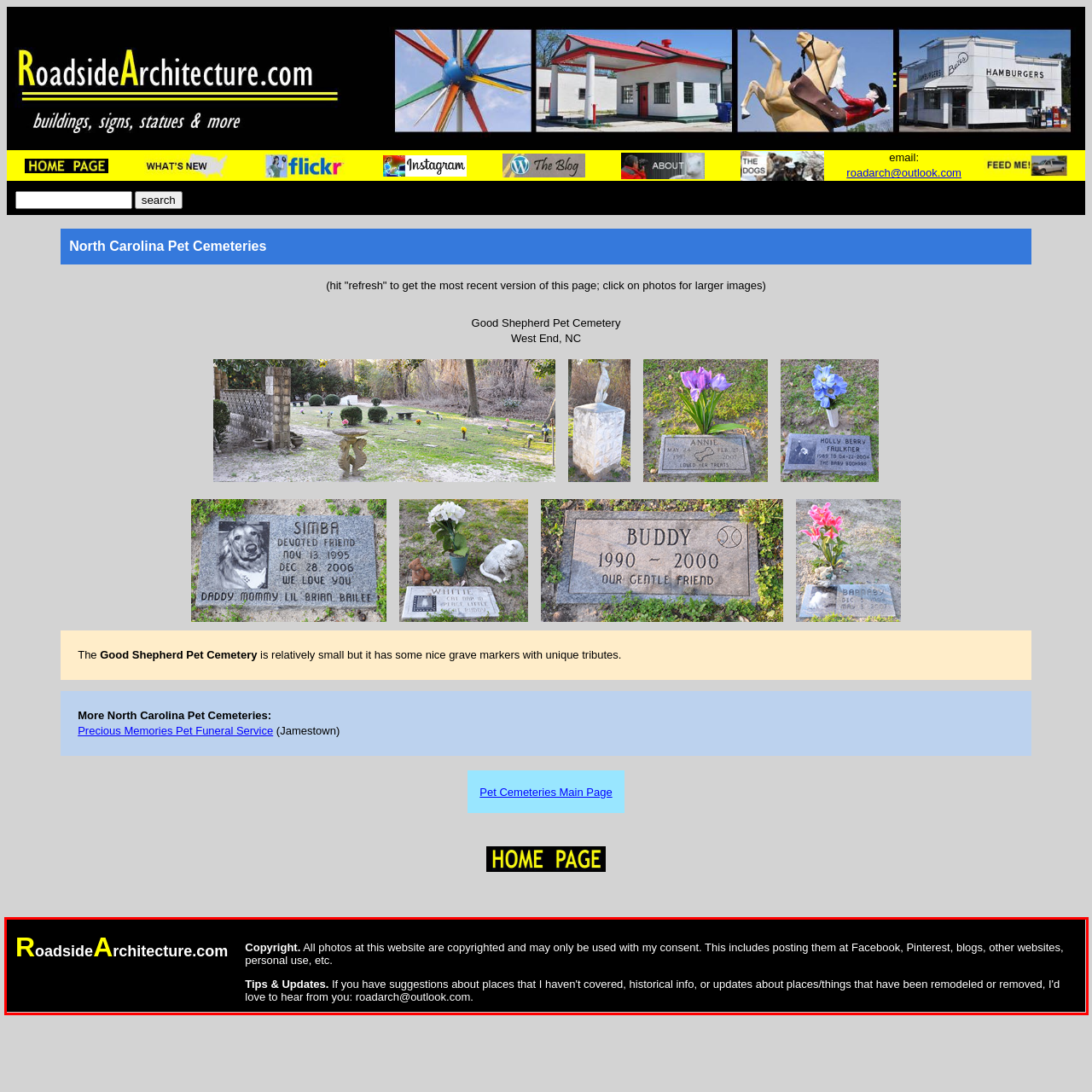Within the screenshot of the webpage, there is a red rectangle. Please recognize and generate the text content inside this red bounding box.

RoadsideArchitecture.com Copyright. All photos at this website are copyrighted and may only be used with my consent. This includes posting them at Facebook, Pinterest, blogs, other websites, personal use, etc. Tips & Updates. If you have suggestions about places that I haven't covered, historical info, or updates about places/things that have been remodeled or removed, I'd love to hear from you: roadarch@outlook.com.